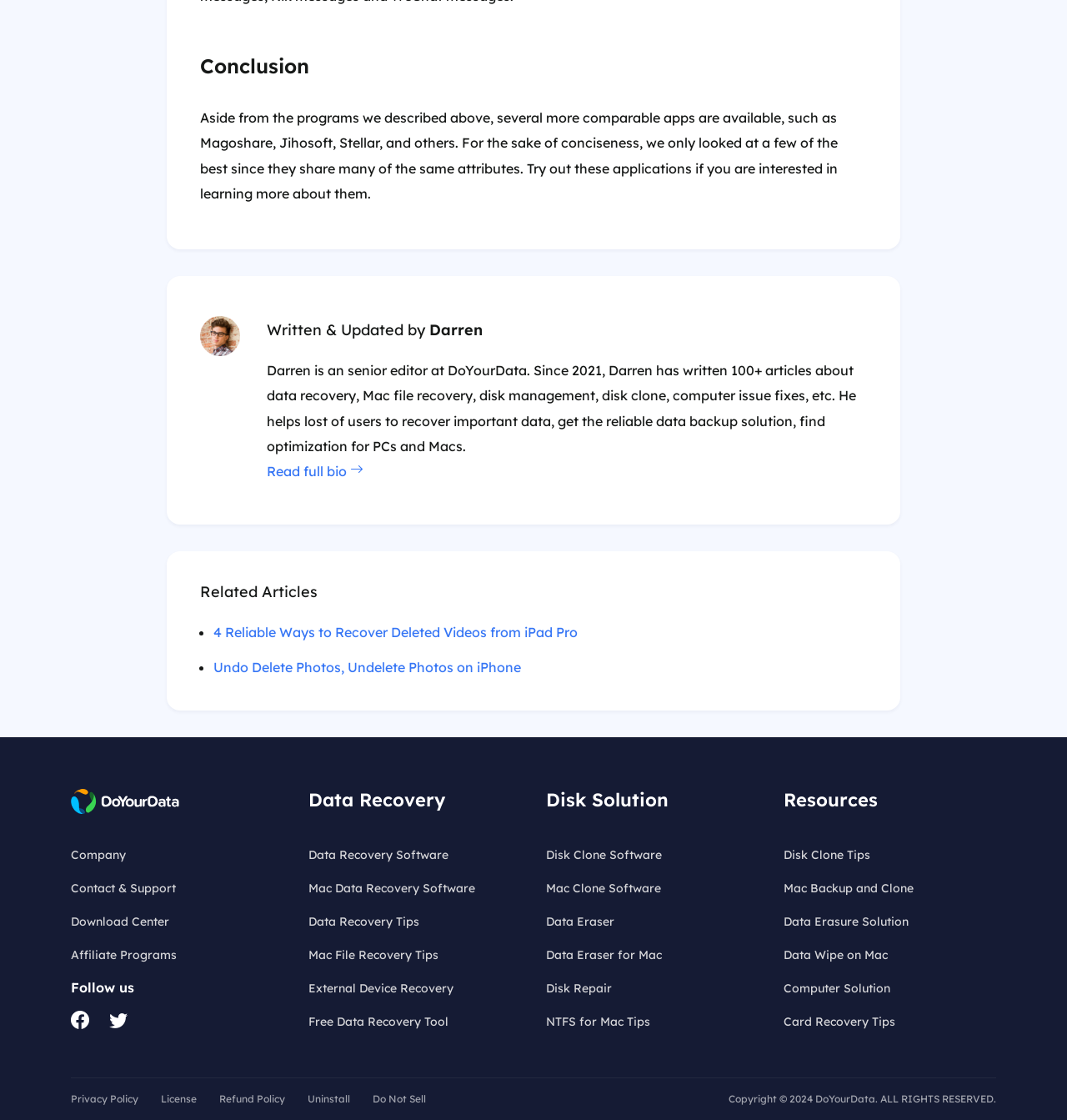Please indicate the bounding box coordinates of the element's region to be clicked to achieve the instruction: "Learn about data recovery". Provide the coordinates as four float numbers between 0 and 1, i.e., [left, top, right, bottom].

[0.289, 0.704, 0.417, 0.725]